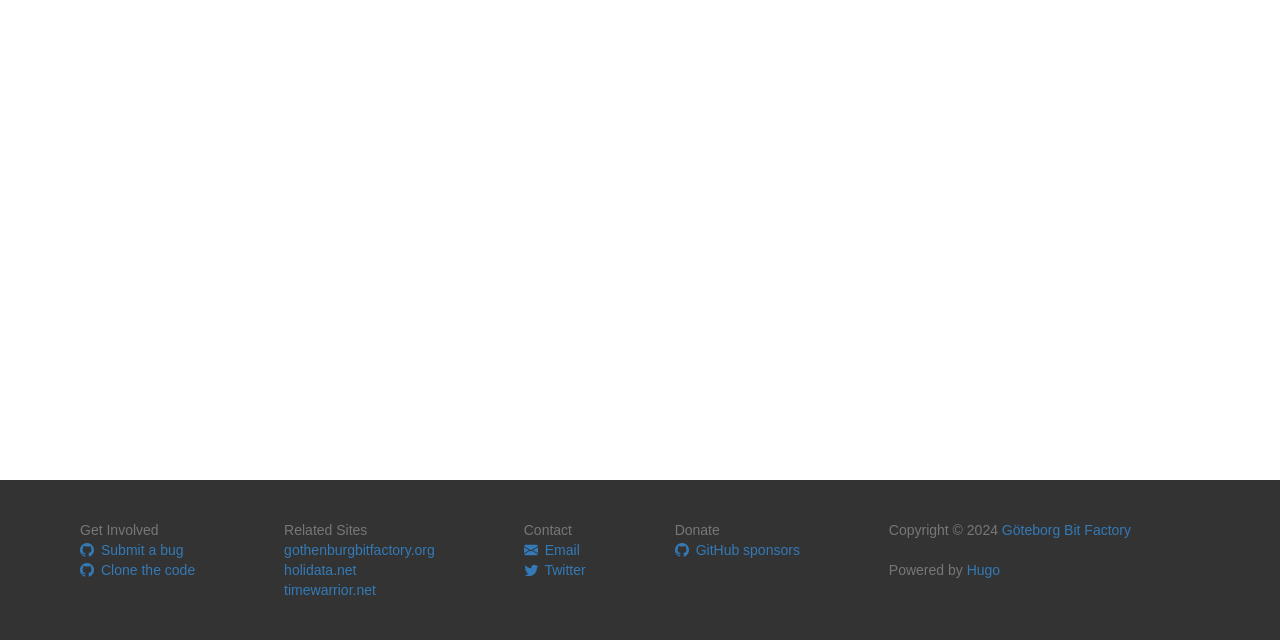Extract the bounding box for the UI element that matches this description: "Email".

[0.409, 0.847, 0.453, 0.872]